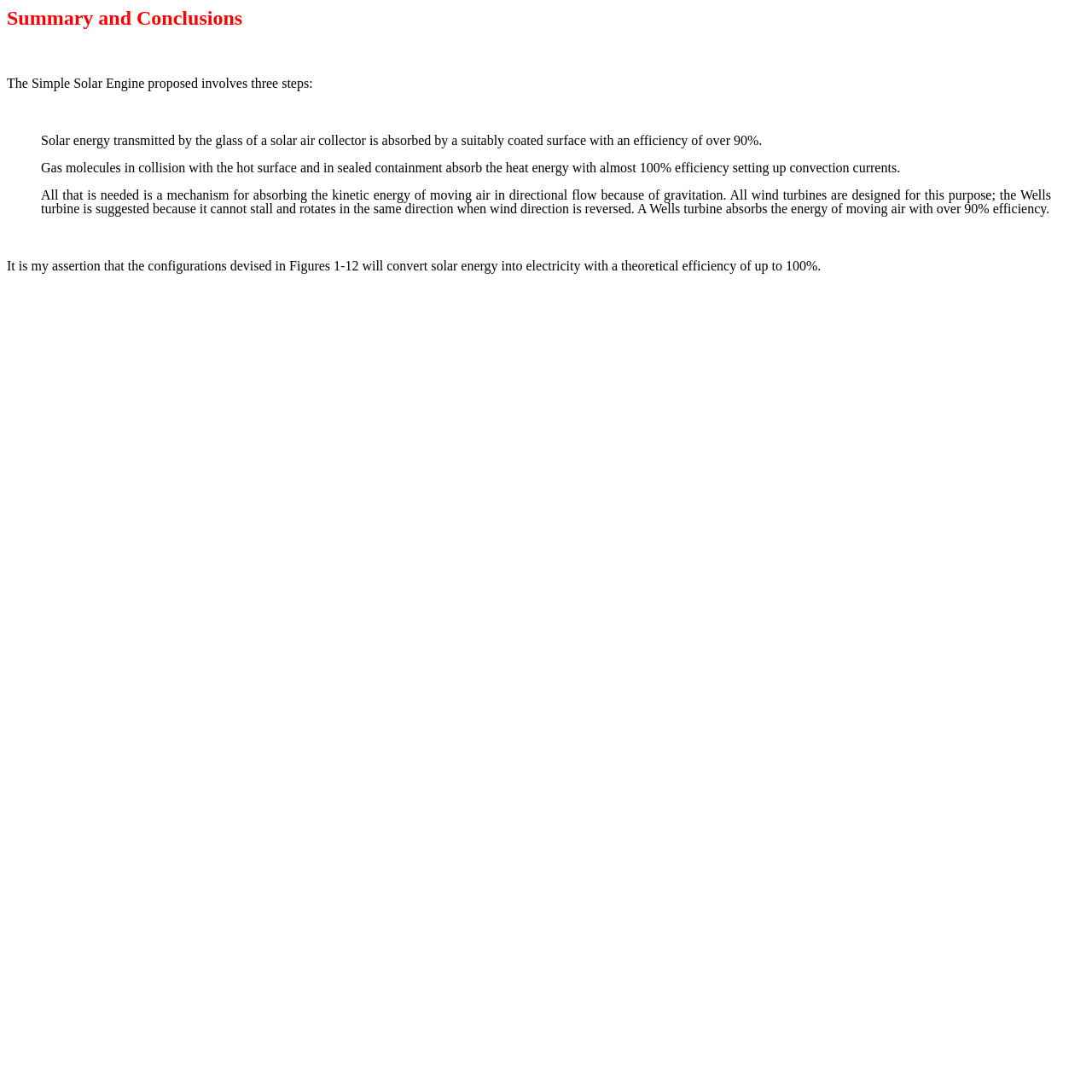Examine the screenshot and answer the question in as much detail as possible: What happens to gas molecules in collision with the hot surface?

According to the text, 'Gas molecules in collision with the hot surface and in sealed containment absorb the heat energy with almost 100% efficiency setting up convection currents.'